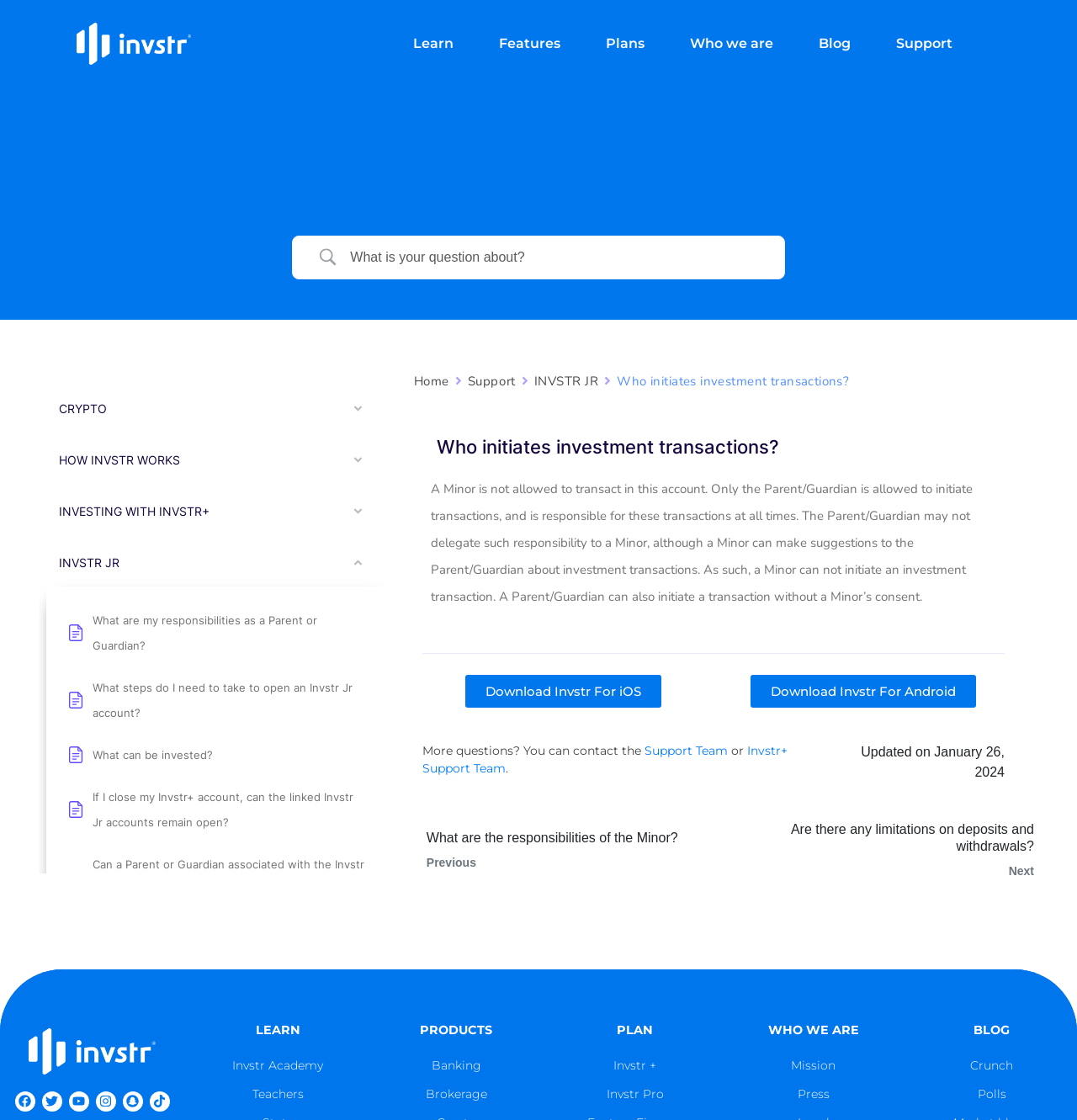What is the purpose of the 'Support Team' link?
Based on the screenshot, give a detailed explanation to answer the question.

The 'Support Team' link is likely provided for users to contact the support team for assistance or to ask questions about Invstr Jr. This is inferred from the context of the link, which is placed alongside other support-related links.